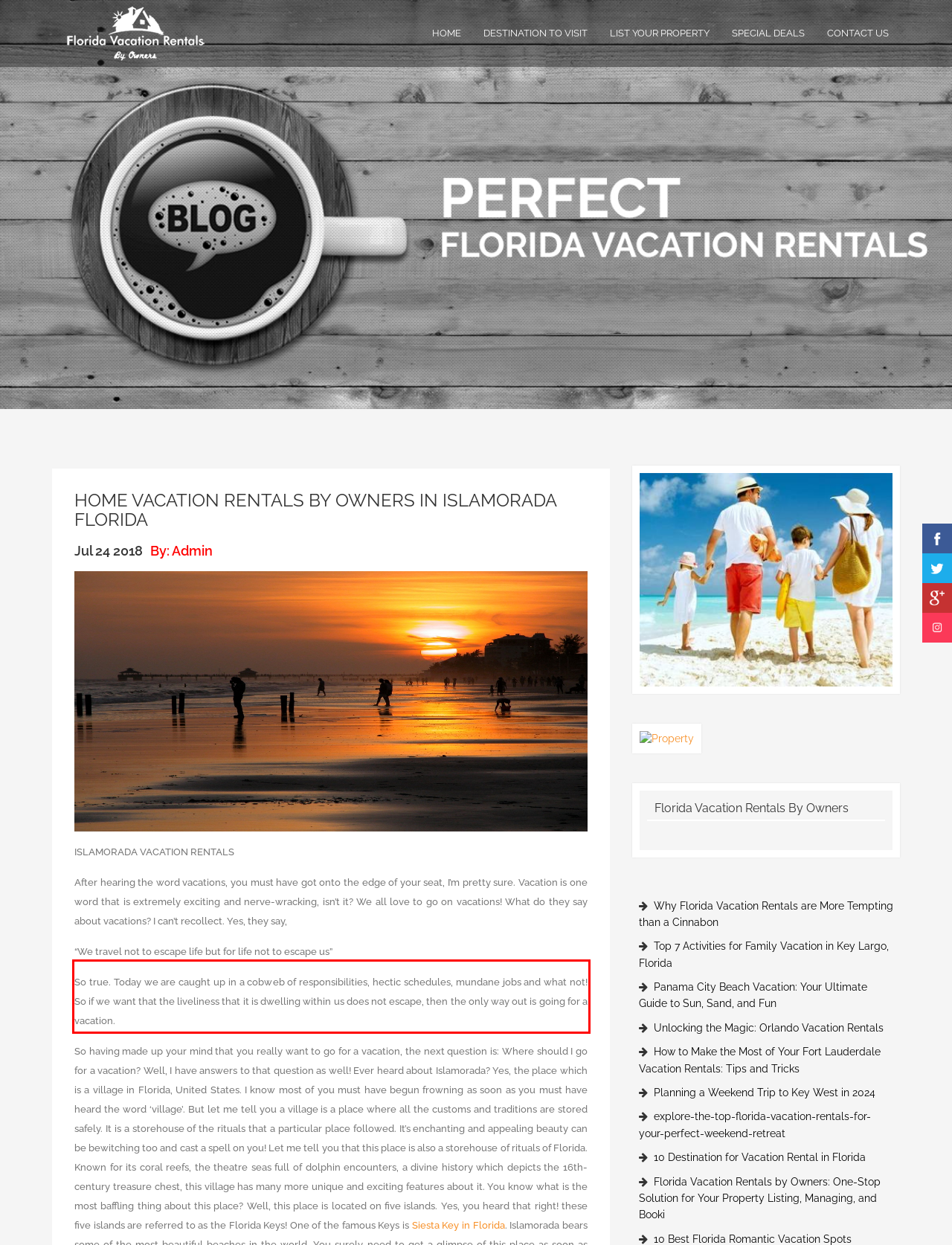Analyze the screenshot of a webpage where a red rectangle is bounding a UI element. Extract and generate the text content within this red bounding box.

So true. Today we are caught up in a cobweb of responsibilities, hectic schedules, mundane jobs and what not! So if we want that the liveliness that it is dwelling within us does not escape, then the only way out is going for a vacation.